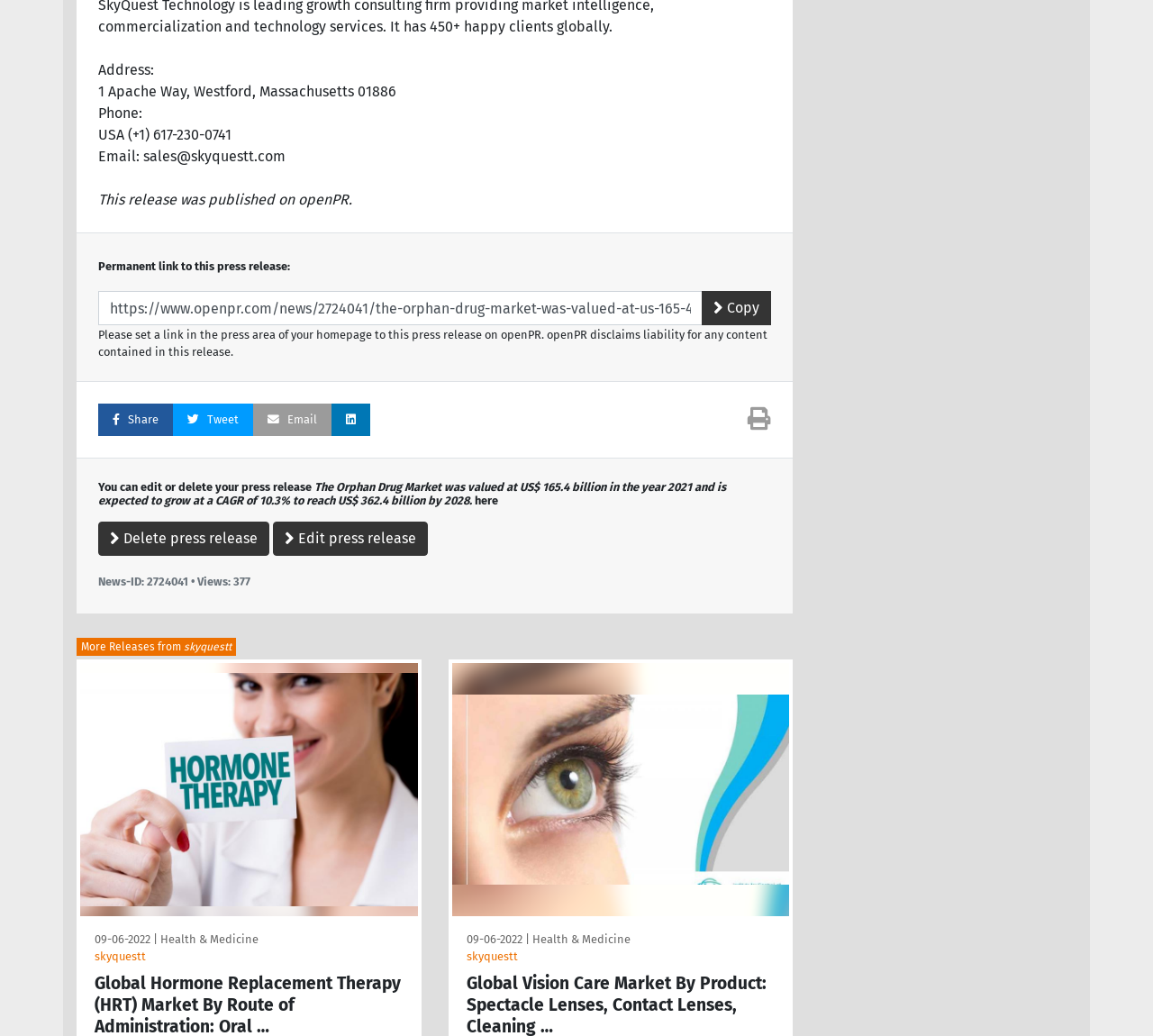Specify the bounding box coordinates of the area that needs to be clicked to achieve the following instruction: "Copy the permalink".

[0.095, 0.289, 0.712, 0.306]